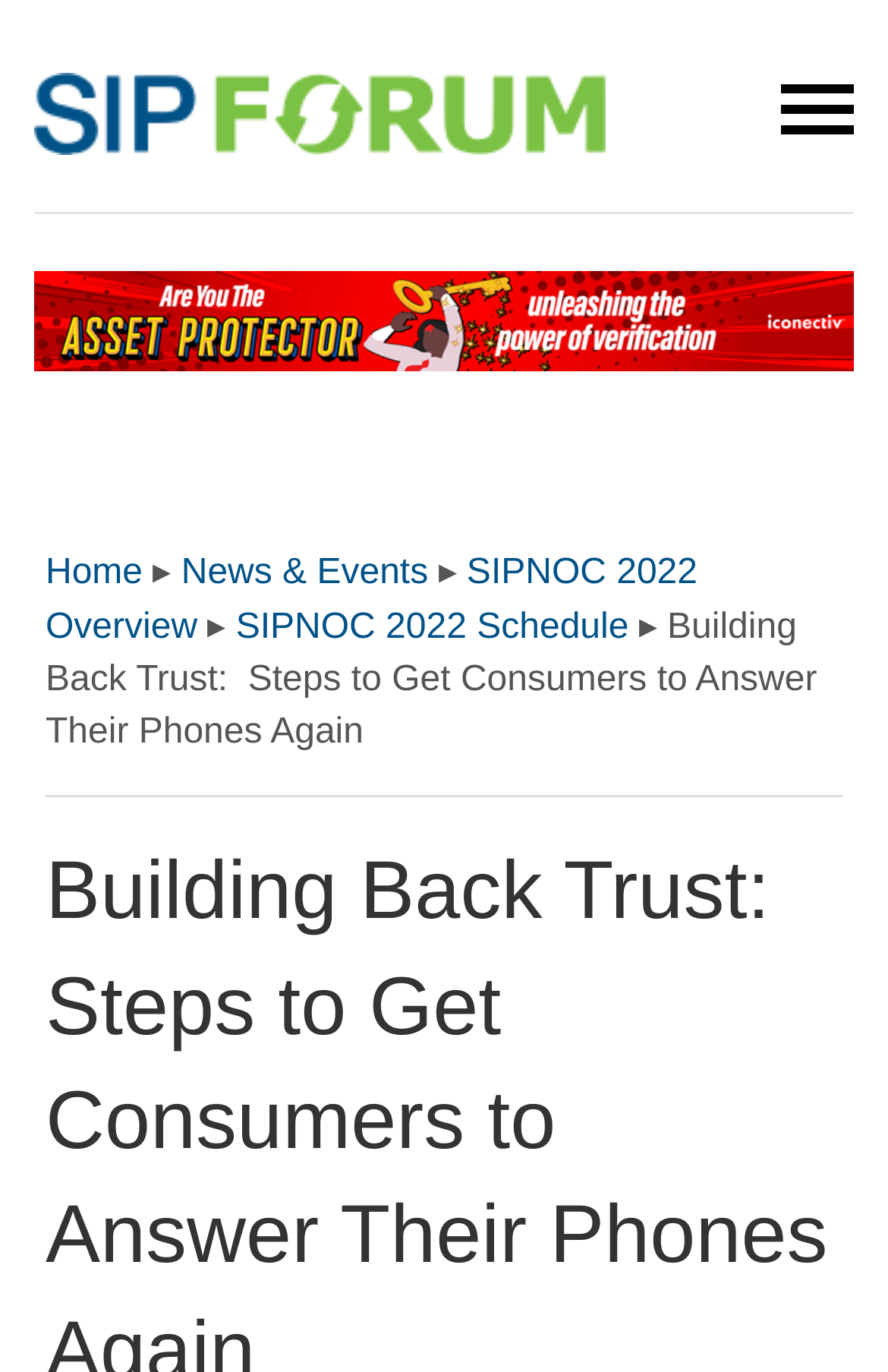Provide the bounding box coordinates of the UI element that matches the description: "SIPNOC 2022 Overview".

[0.051, 0.404, 0.785, 0.471]